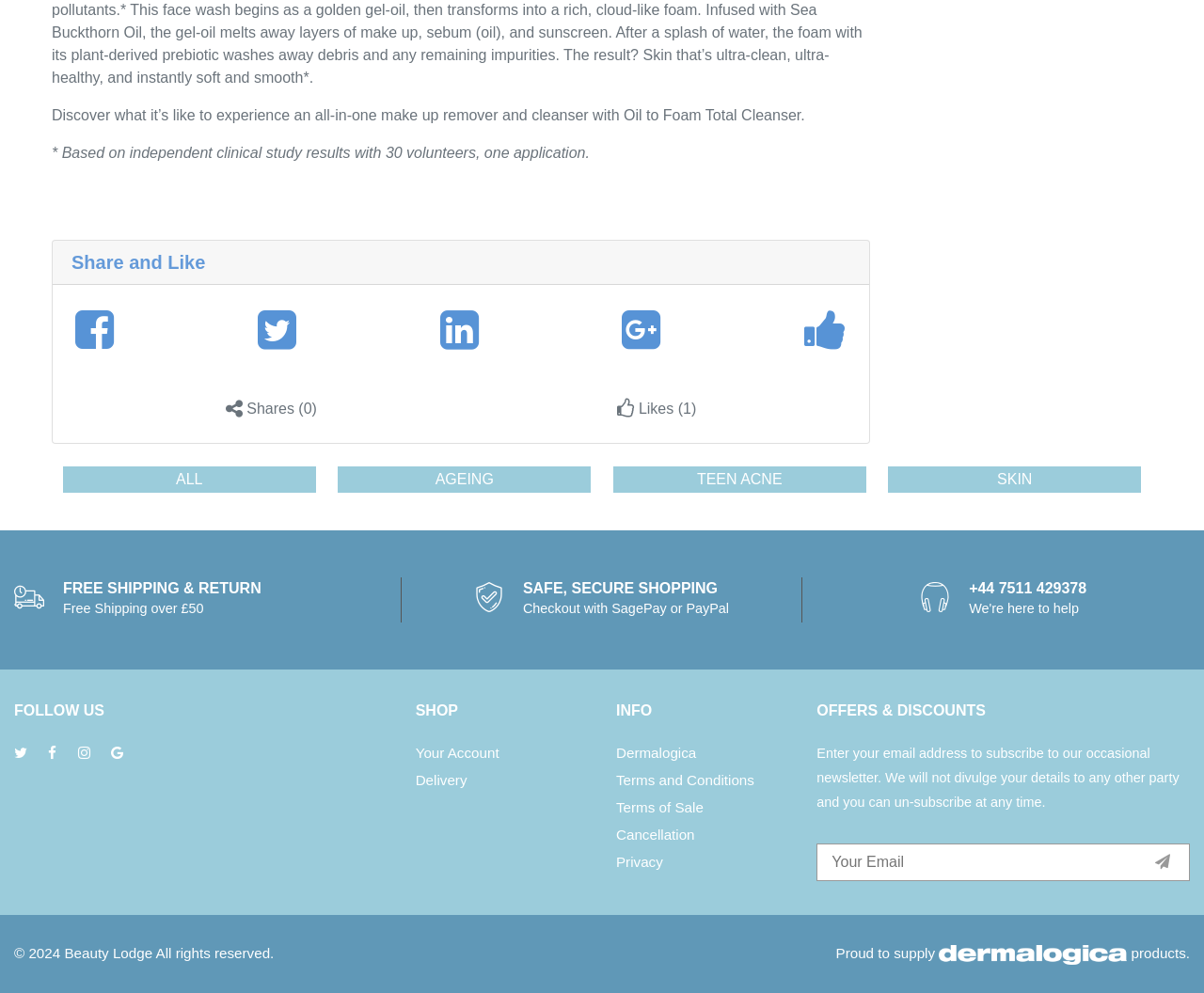Find the bounding box coordinates of the area to click in order to follow the instruction: "Subscribe to the newsletter".

[0.955, 0.856, 0.977, 0.881]